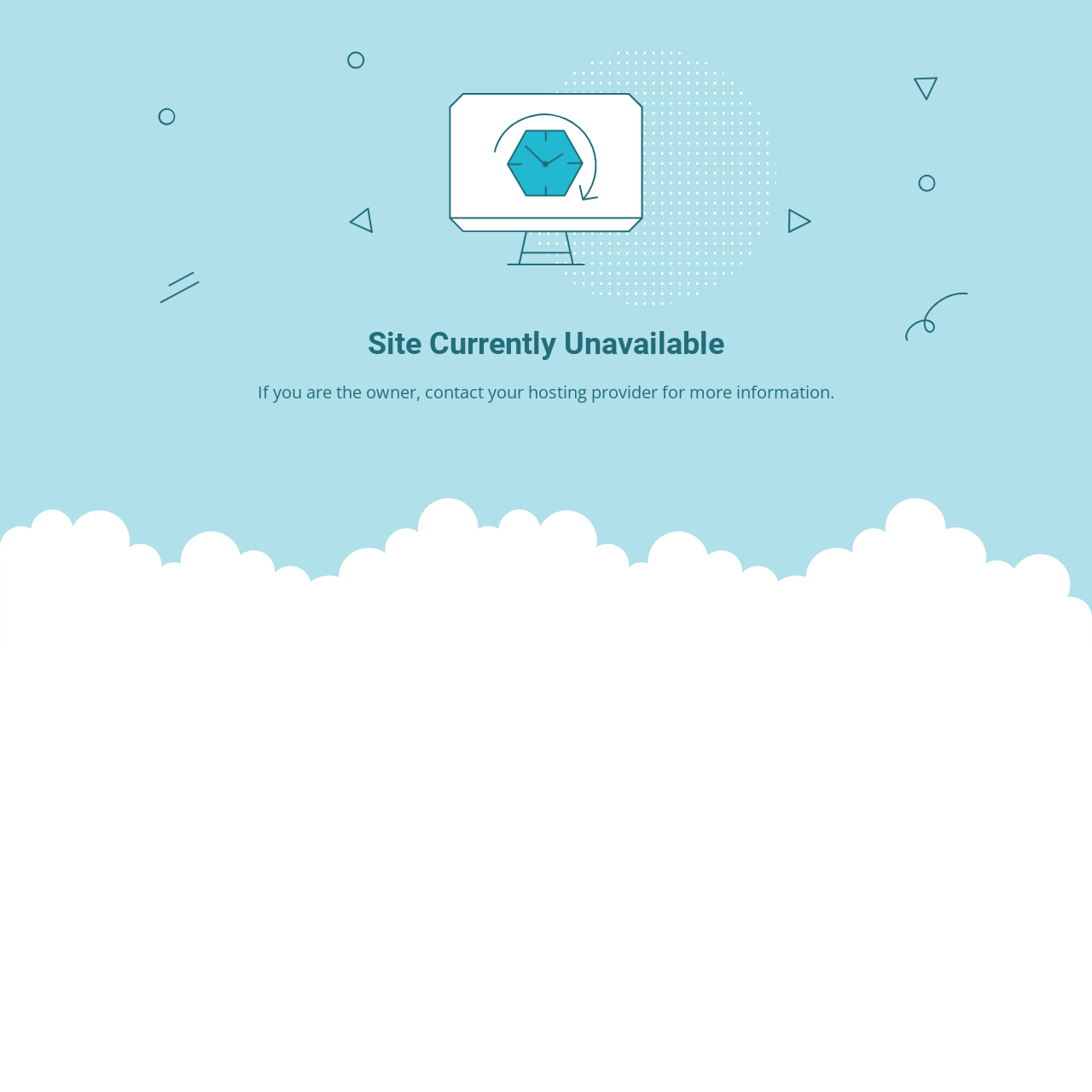What is the main heading displayed on the webpage? Please provide the text.

Site Currently Unavailable